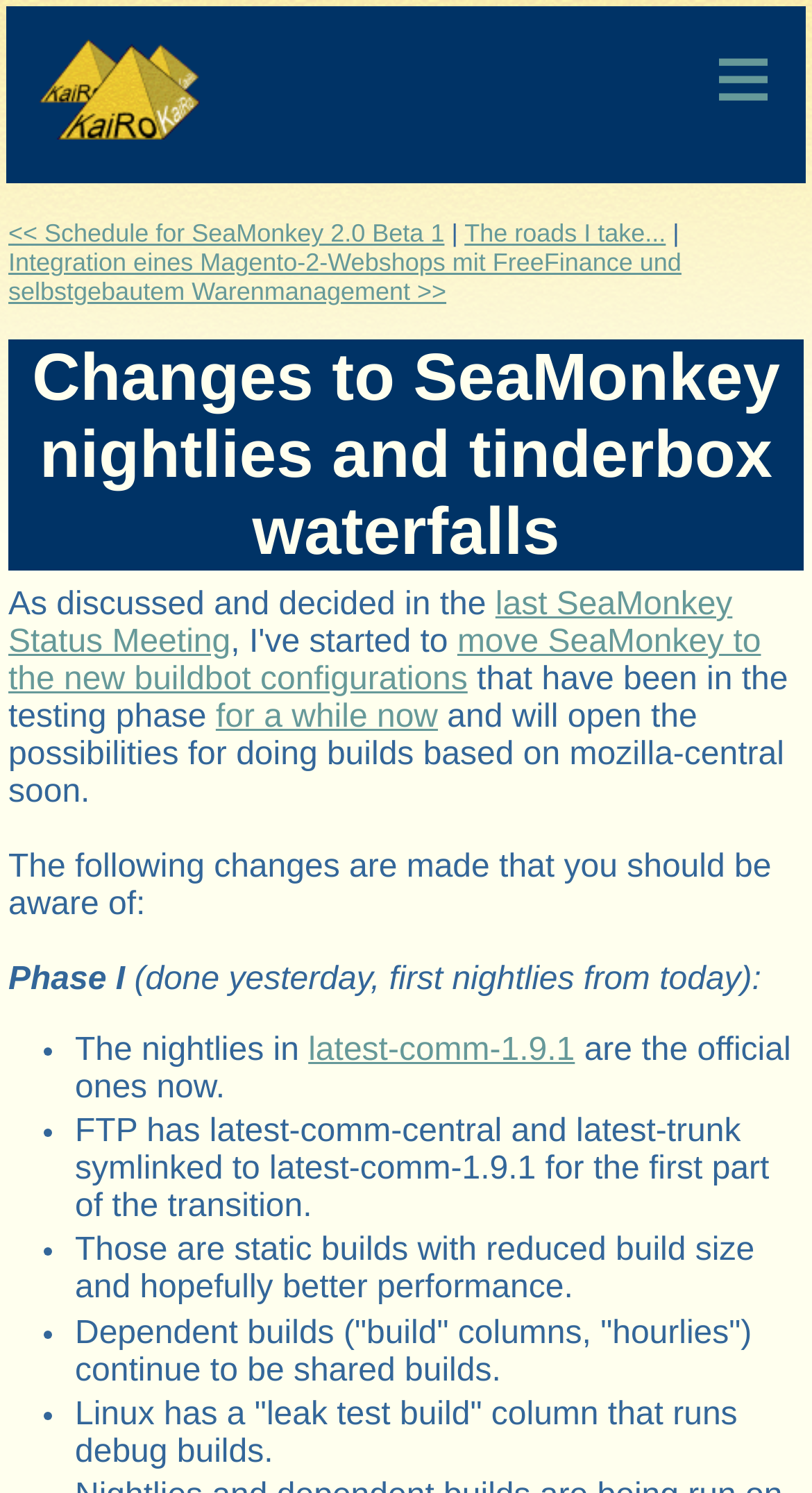Please provide a comprehensive answer to the question based on the screenshot: What is the purpose of the 'Phase I' section?

The 'Phase I' section appears to be describing changes to the nightlies, specifically the transition to new buildbot configurations and the implications for builds and testing. It lists several bullet points outlining the changes, including the use of static builds and the continuation of dependent builds.